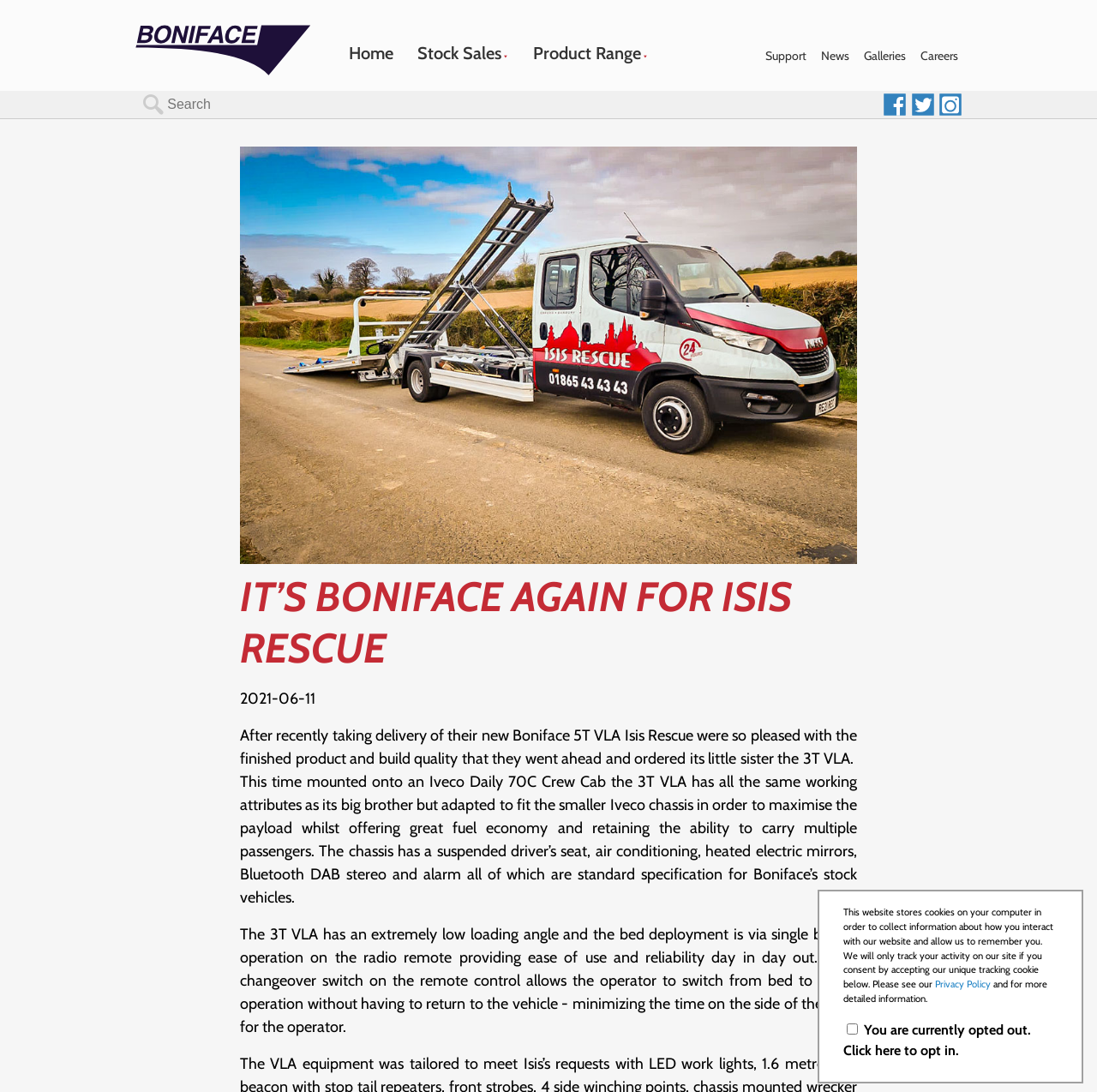Please determine the bounding box coordinates of the element's region to click for the following instruction: "Click Boniface Engineering logo".

[0.121, 0.002, 0.285, 0.069]